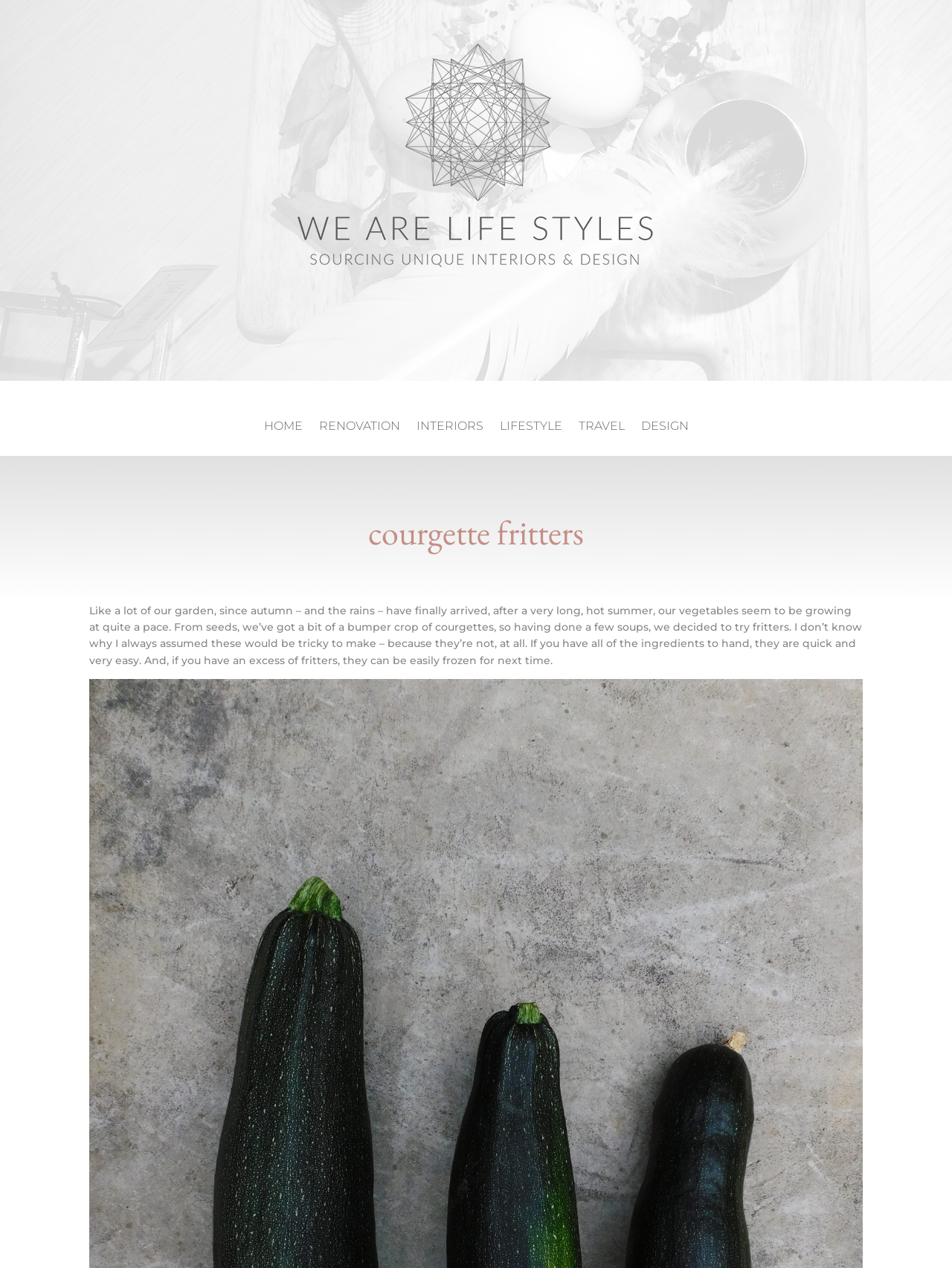Locate the bounding box of the UI element based on this description: "travel". Provide four float numbers between 0 and 1 as [left, top, right, bottom].

[0.607, 0.332, 0.656, 0.345]